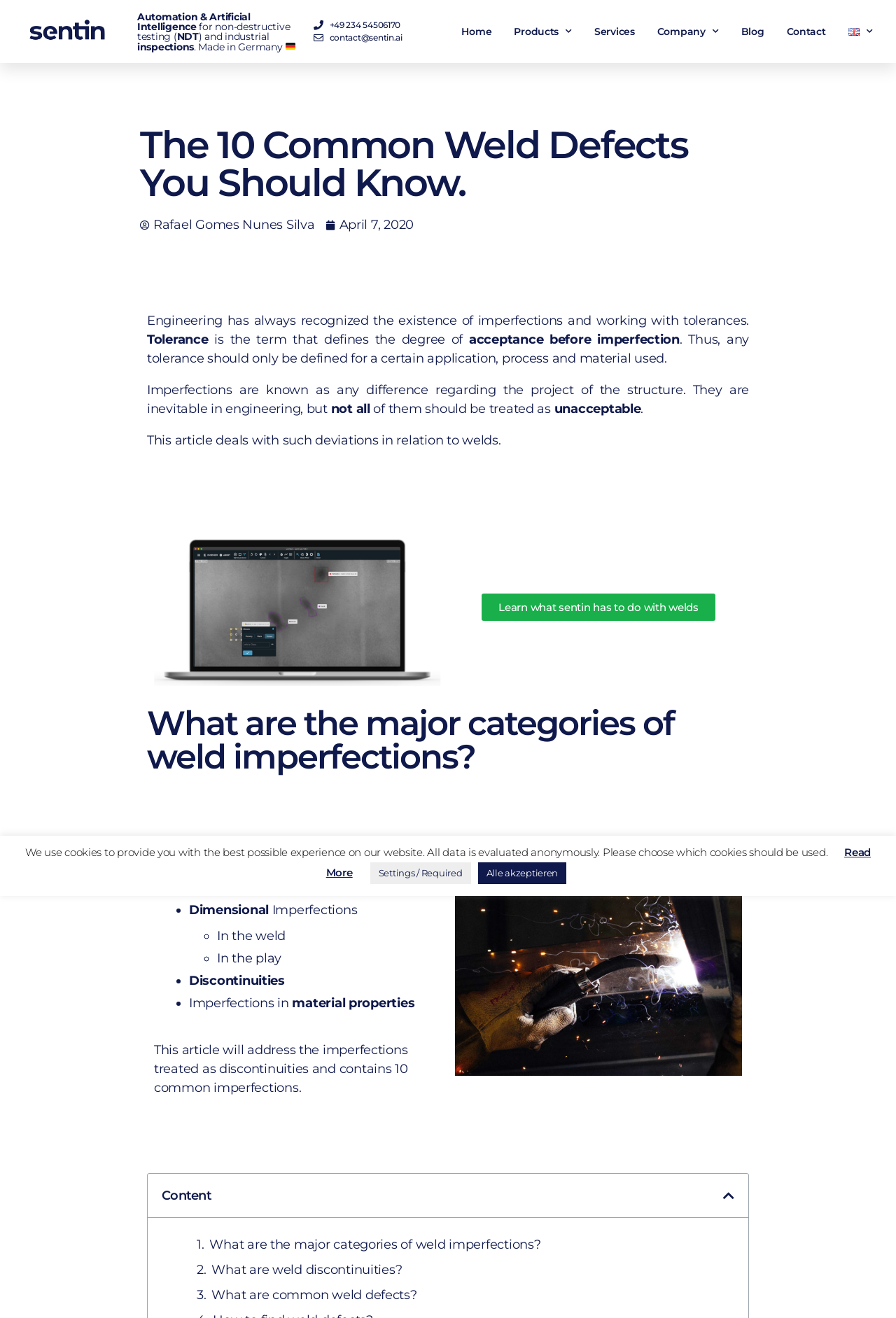Predict the bounding box coordinates of the area that should be clicked to accomplish the following instruction: "Click the 'Contact' link". The bounding box coordinates should consist of four float numbers between 0 and 1, i.e., [left, top, right, bottom].

[0.878, 0.0, 0.922, 0.048]